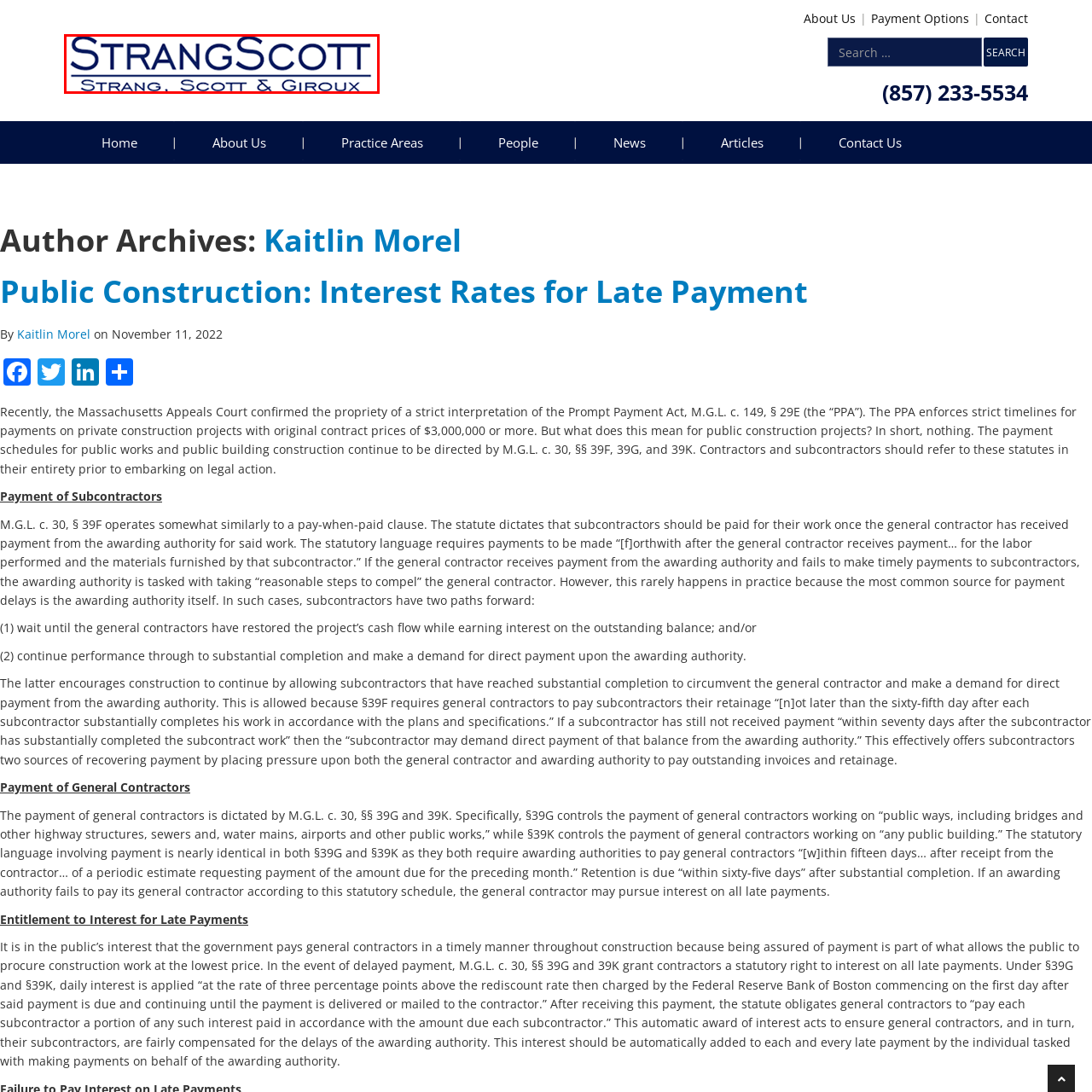What is the purpose of the logo?
Look at the image within the red bounding box and provide a single word or phrase as an answer.

Visual representation of the firm's identity